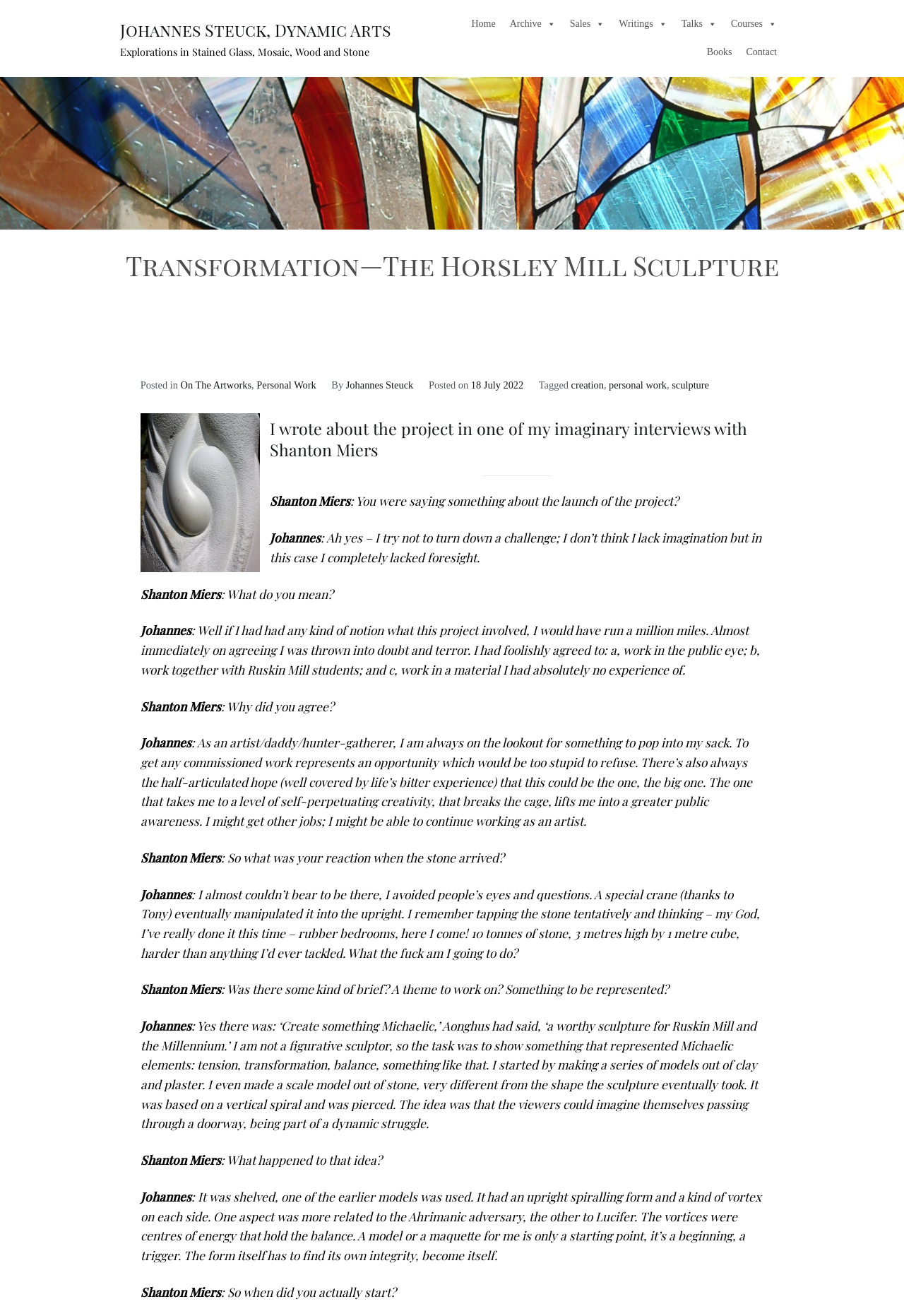Analyze and describe the webpage in a detailed narrative.

This webpage is the official personal website of Johannes Steuck, an artist who works with various mediums such as glass, metal, stone, and is also an author, teacher, and historian. 

At the top of the page, there is a header image that takes up the full width of the page, with a navigation menu below it. The menu consists of several buttons and links, including "Home", "Archive", "Sales", "Writings", "Talks", "Courses", "Books", and "Contact". 

Below the navigation menu, there is a heading that reads "Transformation—The Horsley Mill Sculpture", followed by a subheading that indicates the post is categorized under "On The Artworks" and "Personal Work". The post is dated "18 July 2022" and has several tags, including "creation", "personal work", "sculpture". 

The main content of the page is an imaginary interview between Johannes Steuck and Shanton Miers, where they discuss Johannes' project, "Transformation—The Horsley Mill Sculpture". The interview is presented in a conversational format, with alternating paragraphs between Johannes and Shanton. The conversation revolves around Johannes' experience working on the project, his initial doubts and fears, and how he eventually overcame them to create the sculpture. 

Throughout the interview, there are no images or breaks, just a continuous flow of text. The text is well-structured, with clear headings and paragraphs, making it easy to follow the conversation.